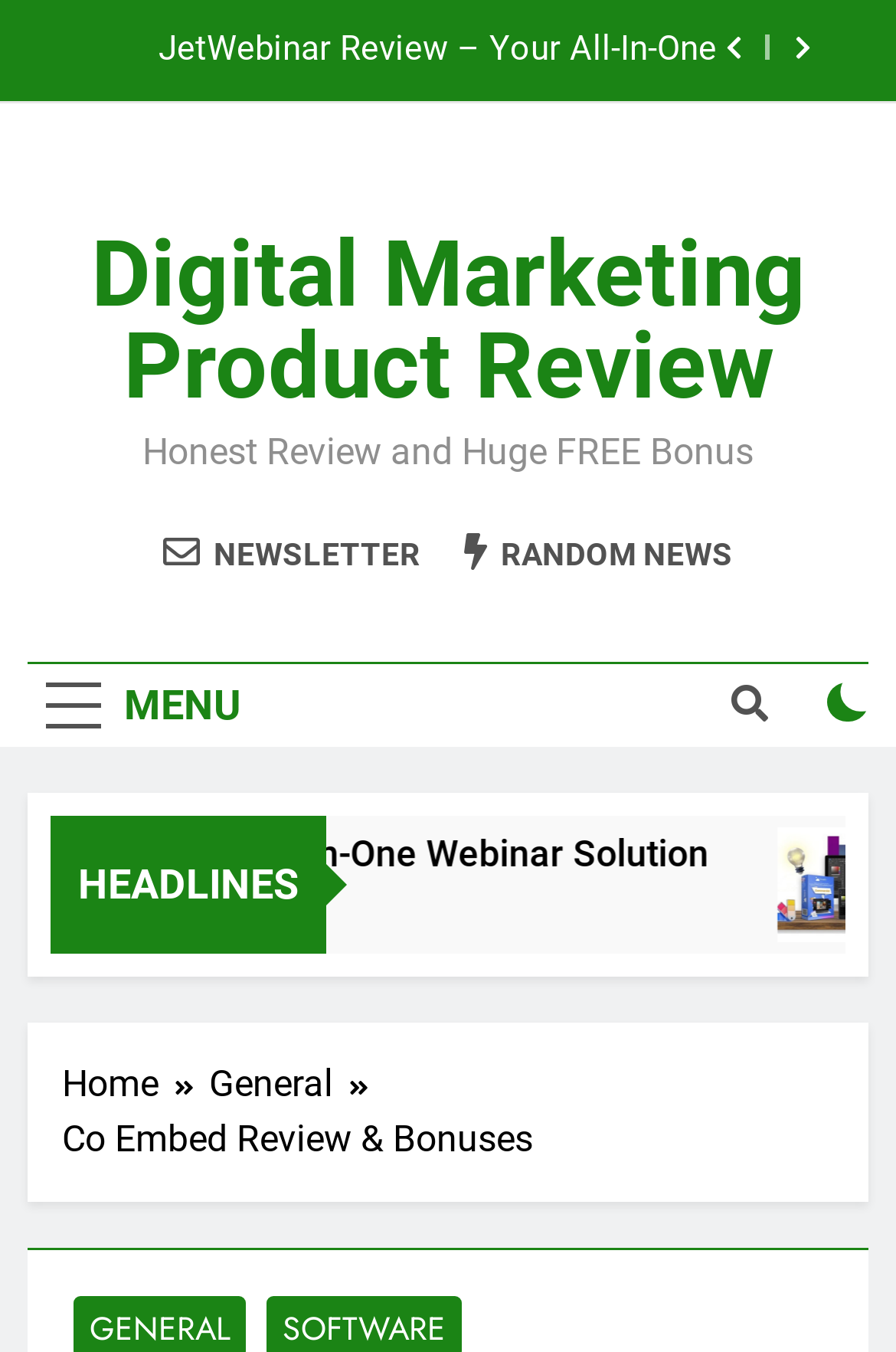Please find the bounding box coordinates of the element's region to be clicked to carry out this instruction: "Read random news".

[0.518, 0.393, 0.818, 0.425]